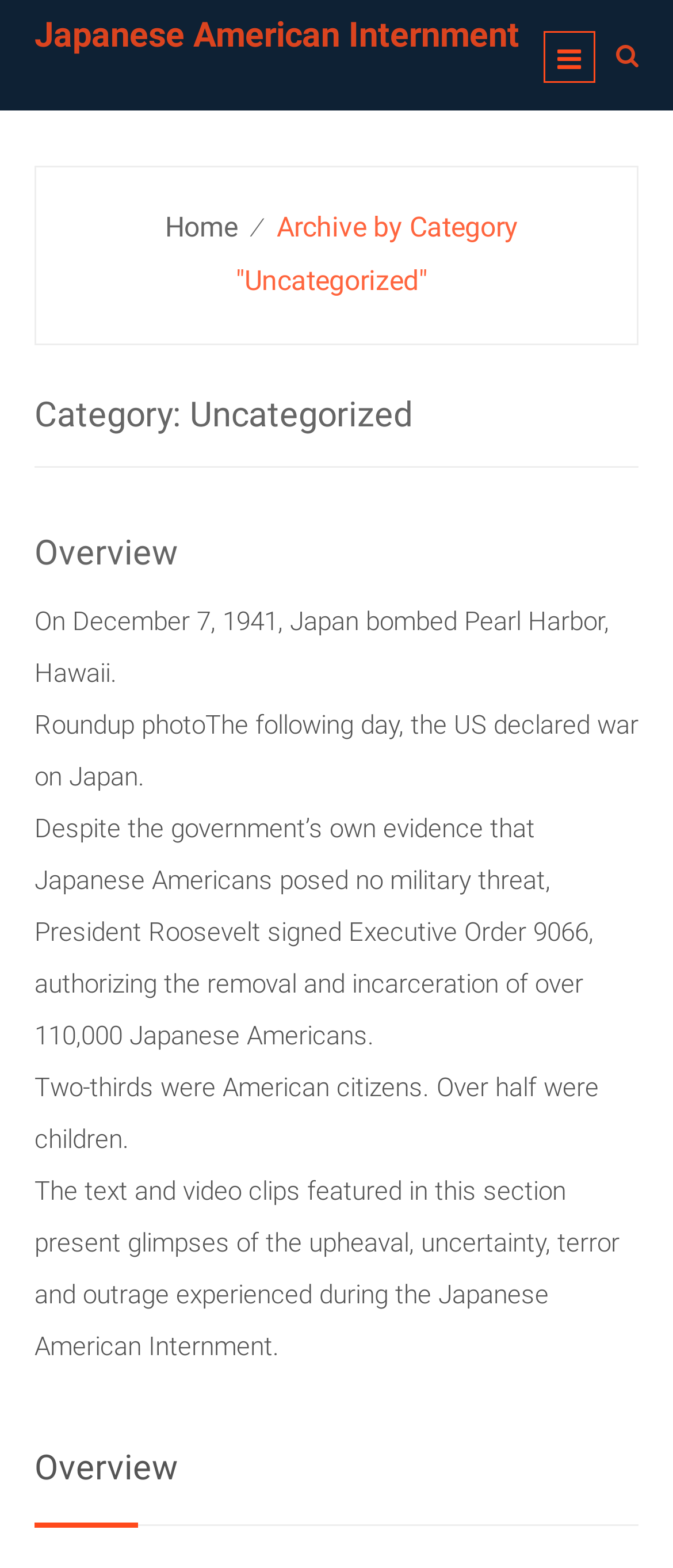Answer briefly with one word or phrase:
What is the purpose of the text and video clips in this section?

to present glimpses of the upheaval